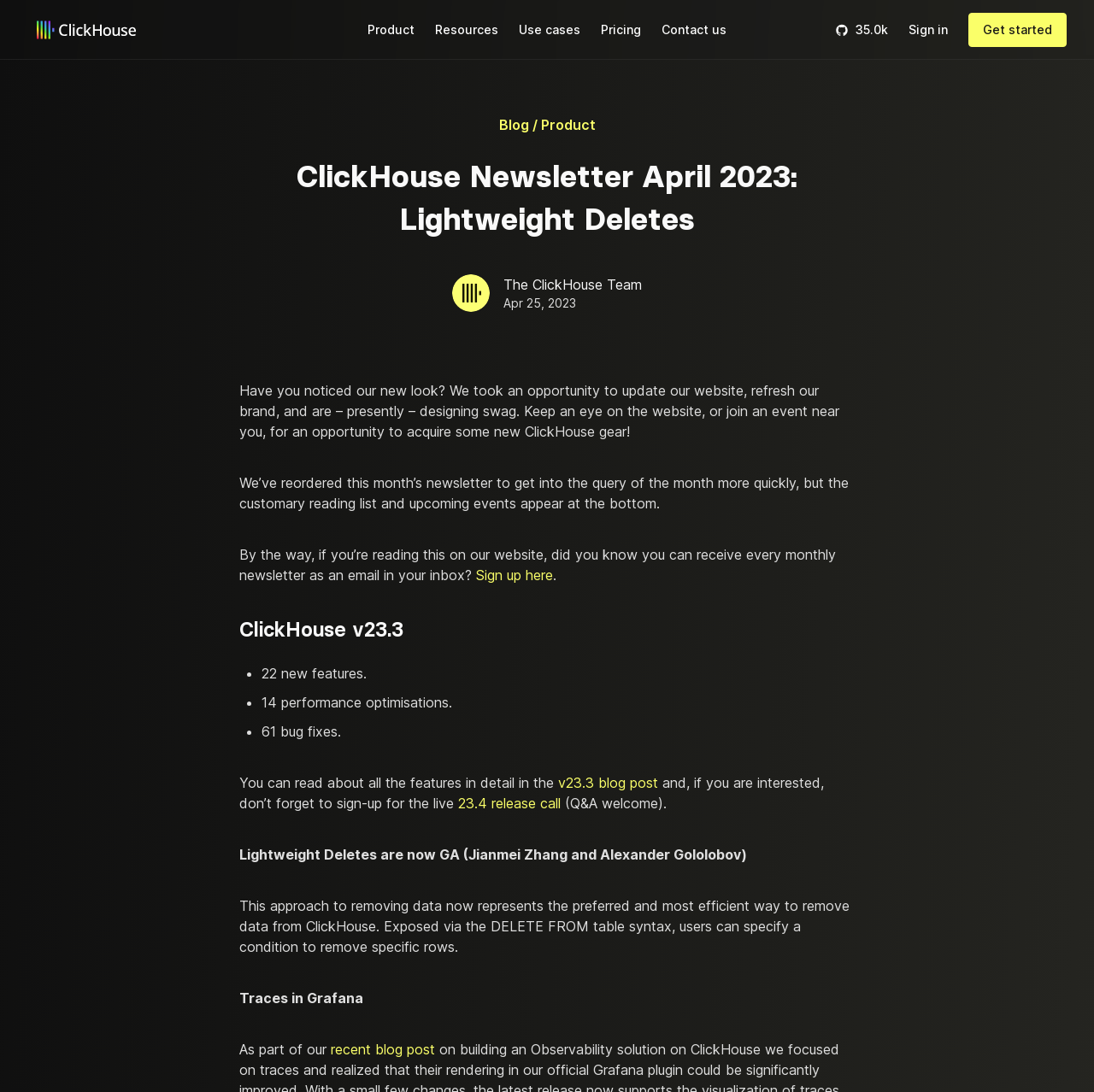Summarize the webpage with a detailed and informative caption.

The webpage is a newsletter from ClickHouse, titled "ClickHouse Newsletter April 2023: Lightweight Deletes". At the top left corner, there is a ClickHouse logo, which is an image linked to the ClickHouse website. Next to the logo, there is a navigation menu with five buttons: "Product", "Resources", "Use cases", "Pricing", and "Contact us". 

On the top right corner, there are three links: "35.0k", "Sign in", and "Get started". The "Get started" link is also a button. 

Below the navigation menu, there are two headings: "Blog /Product" and "ClickHouse Newsletter April 2023: Lightweight Deletes". The first heading has two links: "Blog" and "Product". 

The main content of the newsletter starts with a brief introduction from the ClickHouse Team, dated April 25, 2023. The introduction mentions the updated website and brand, and invites readers to keep an eye on the website for new ClickHouse gear. 

The newsletter then explains that it has been reordered to feature the query of the month more quickly, with the reading list and upcoming events at the bottom. There is also a note about receiving the newsletter as an email in the inbox, with a "Sign up here" link.

The main content is divided into sections, including "ClickHouse v23.3", which lists 22 new features, 14 performance optimizations, and 61 bug fixes. There is a link to a blog post with more details about the features. 

Another section discusses the live 23.4 release call, with a link to sign up. The newsletter also highlights the general availability of Lightweight Deletes, a new approach to removing data from ClickHouse, and mentions a recent blog post about Traces in Grafana.